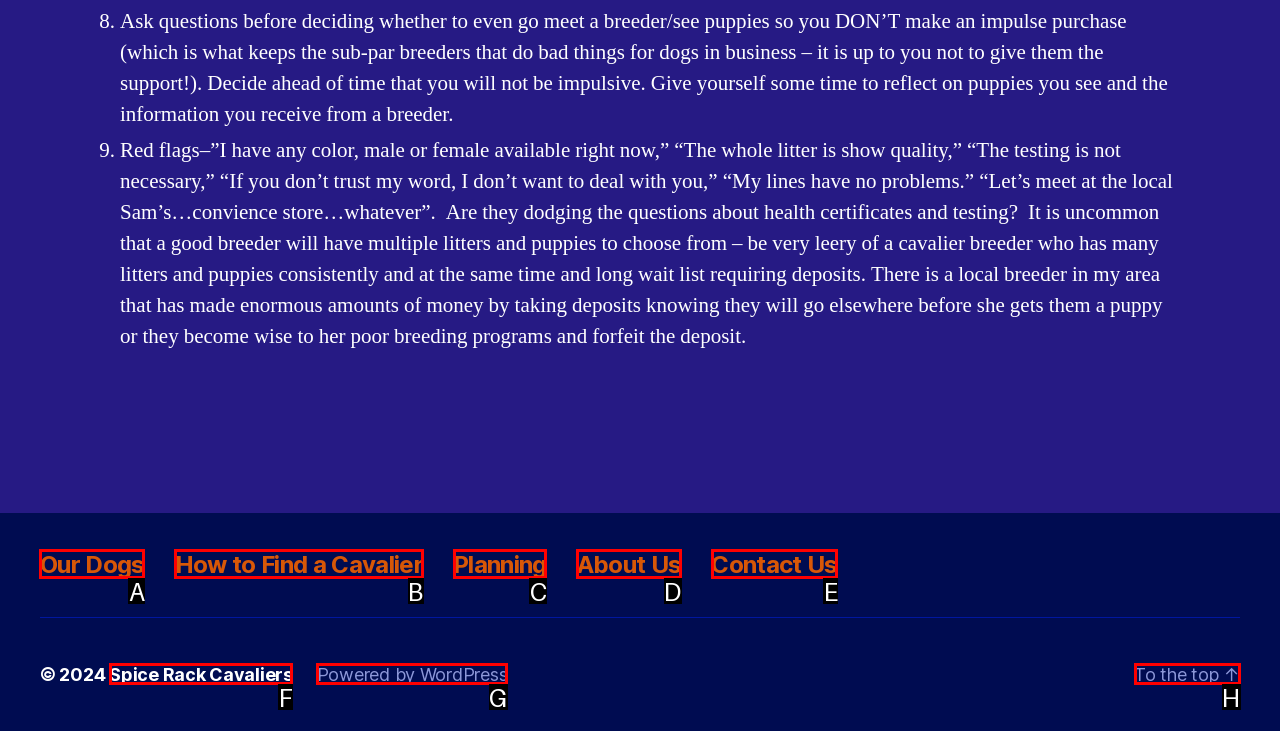Select the option I need to click to accomplish this task: Click on 'Our Dogs'
Provide the letter of the selected choice from the given options.

A